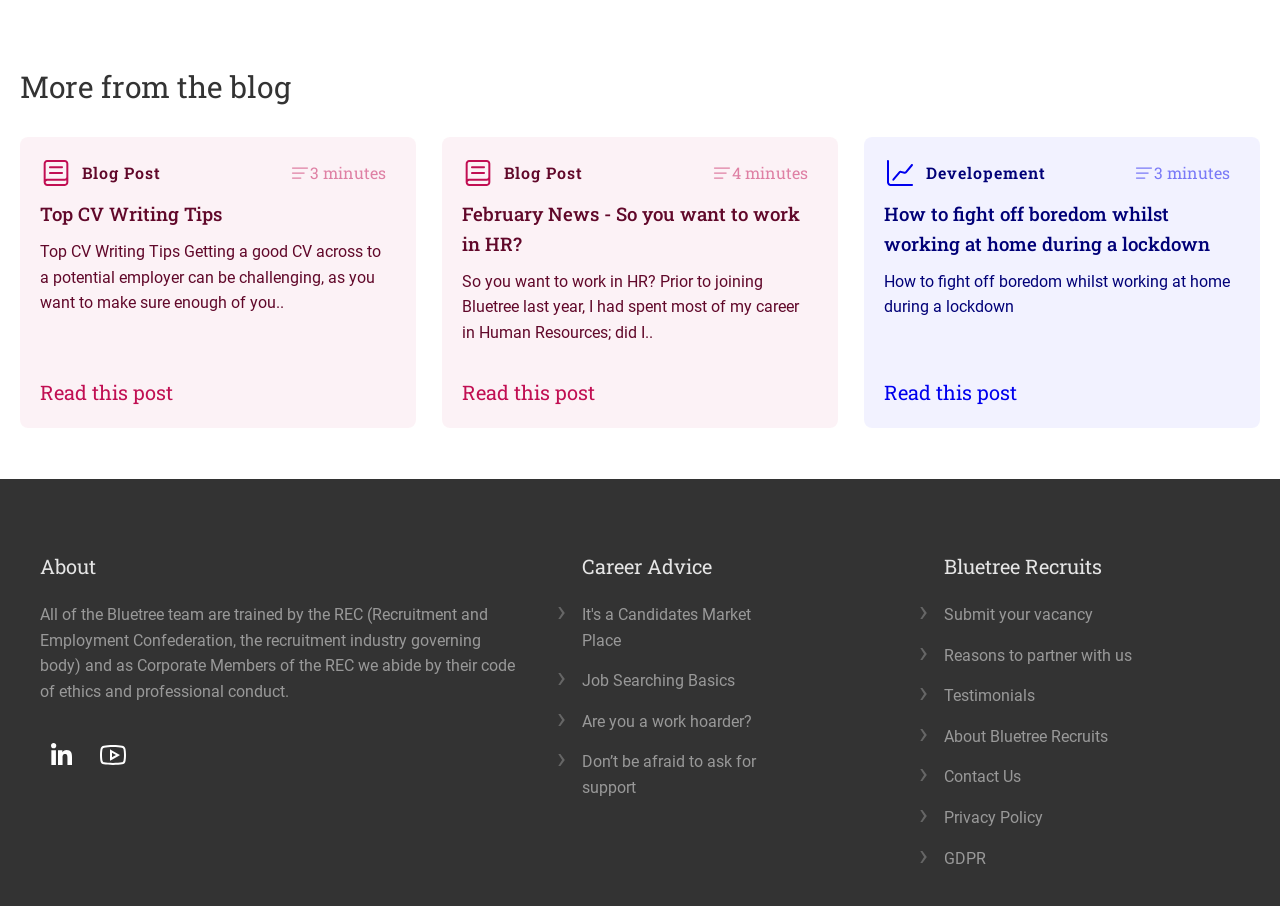Identify the bounding box coordinates of the section that should be clicked to achieve the task described: "Connect with us on LinkedIn".

[0.031, 0.811, 0.064, 0.857]